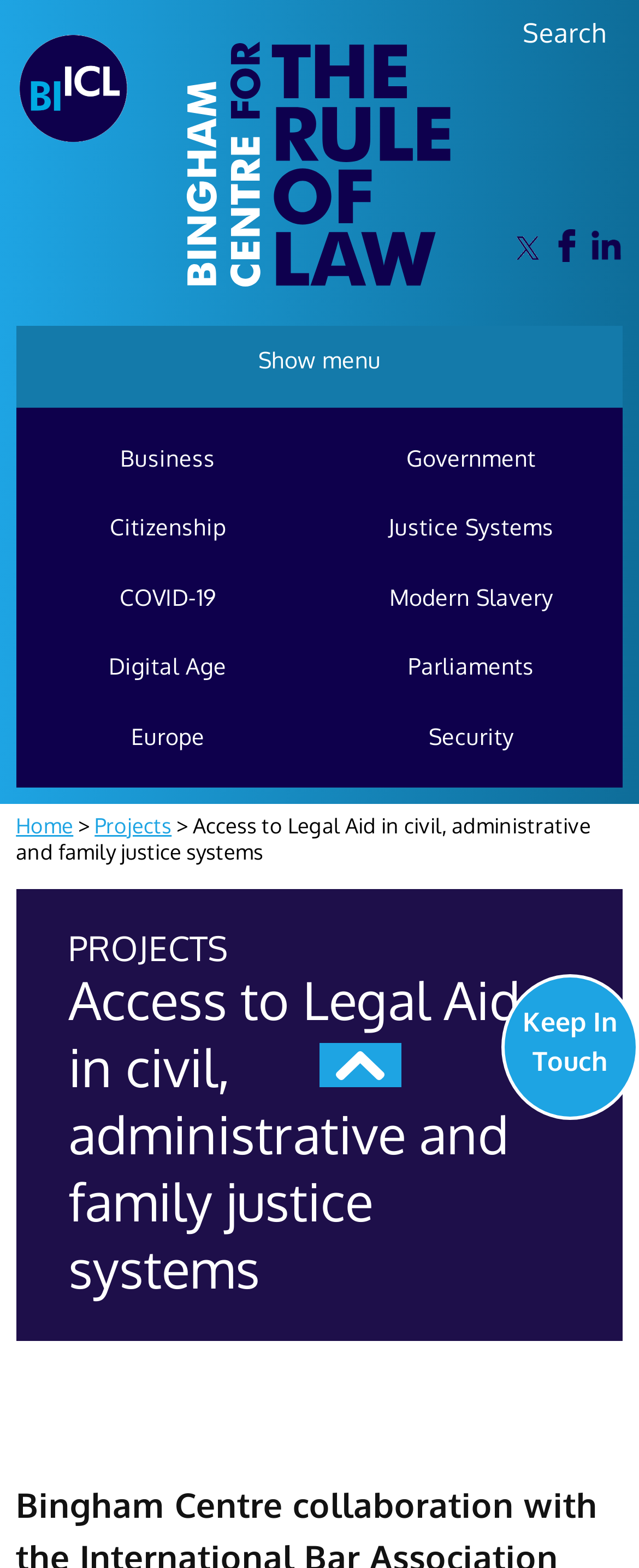Locate the bounding box coordinates of the element's region that should be clicked to carry out the following instruction: "View projects". The coordinates need to be four float numbers between 0 and 1, i.e., [left, top, right, bottom].

[0.148, 0.518, 0.269, 0.535]